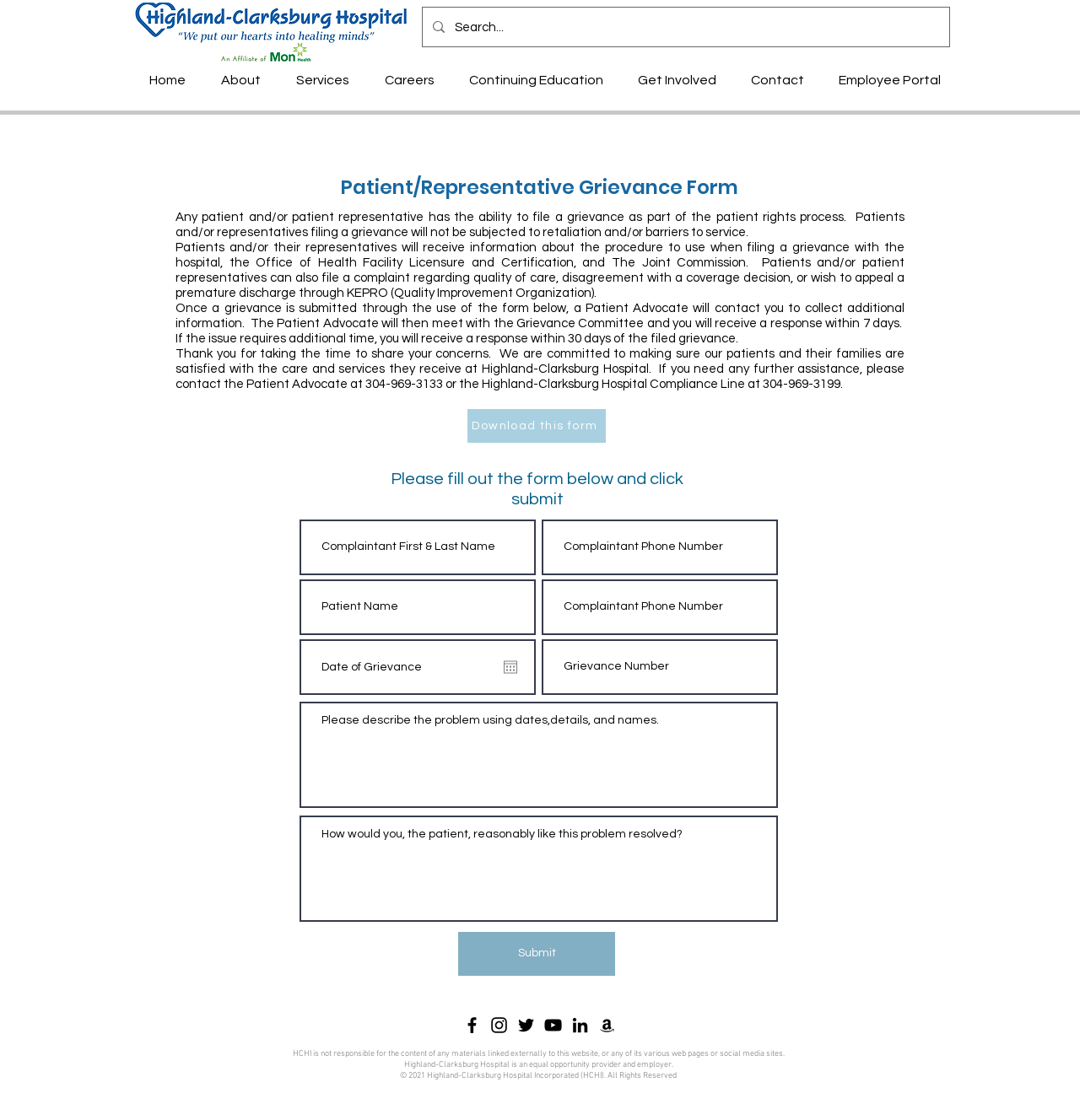Please determine the bounding box coordinates for the element with the description: "Employee Portal".

[0.756, 0.061, 0.883, 0.083]